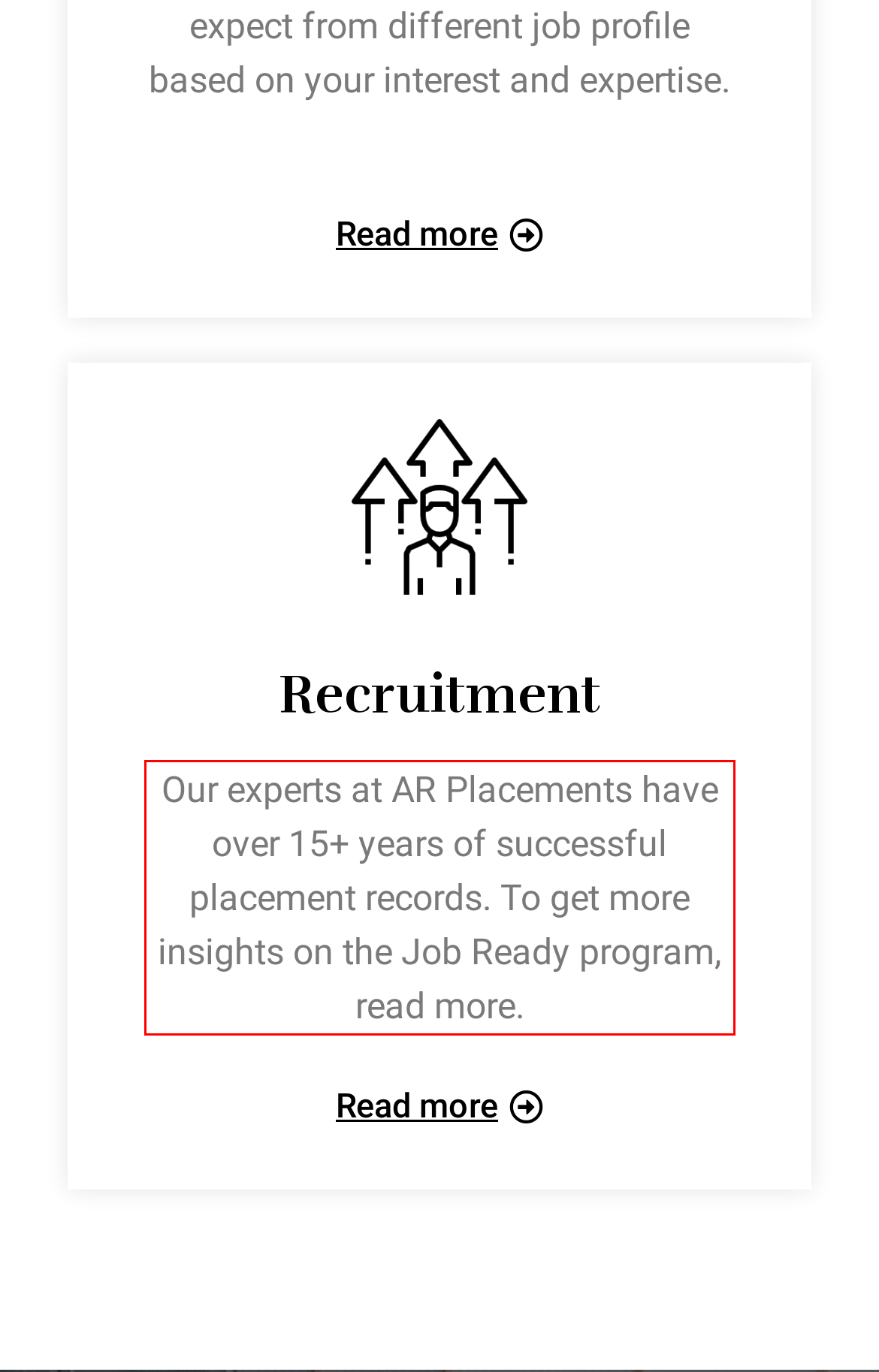Perform OCR on the text inside the red-bordered box in the provided screenshot and output the content.

Our experts at AR Placements have over 15+ years of successful placement records. To get more insights on the Job Ready program, read more.